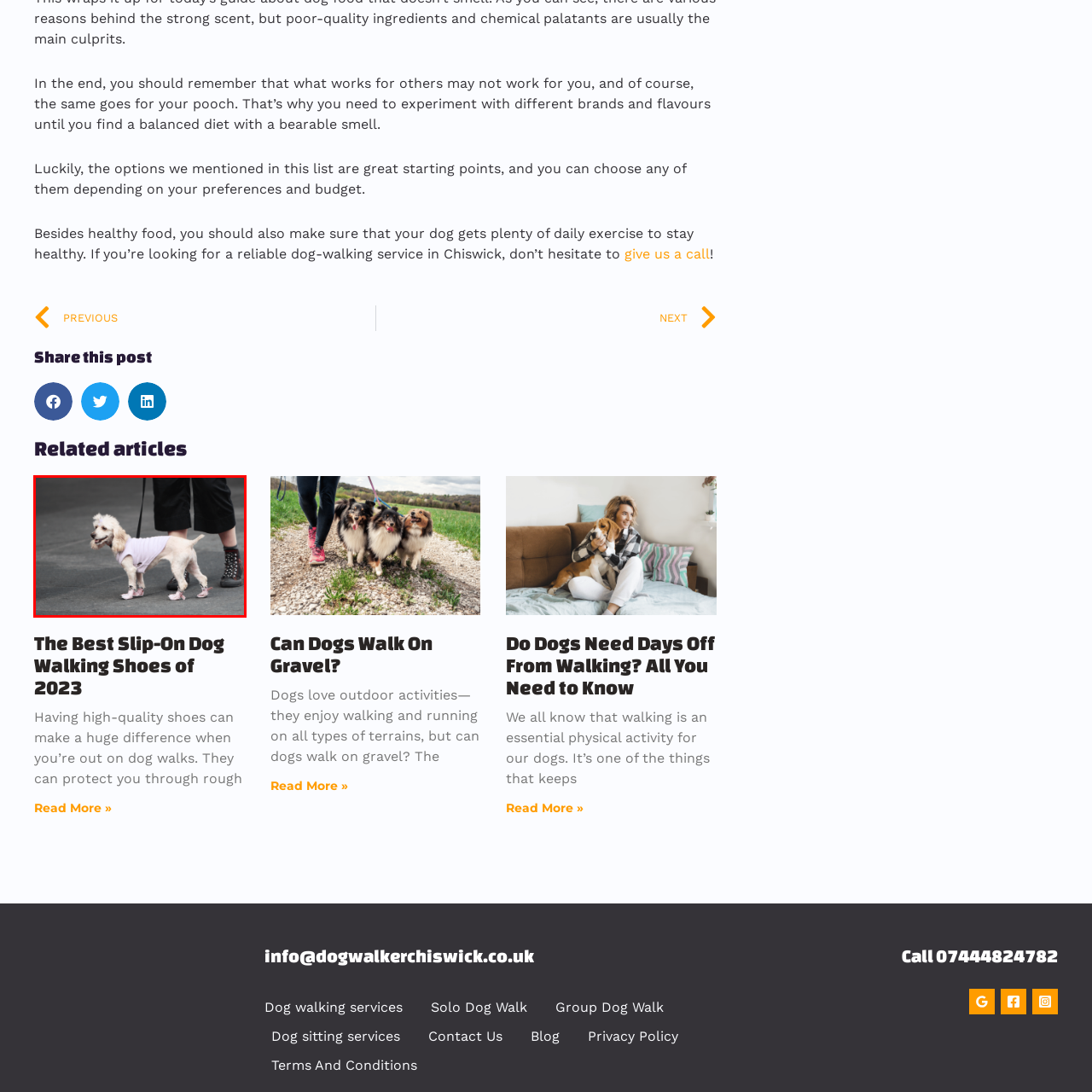Look at the area marked with a blue rectangle, What type of boots is the owner wearing? 
Provide your answer using a single word or phrase.

combat boots